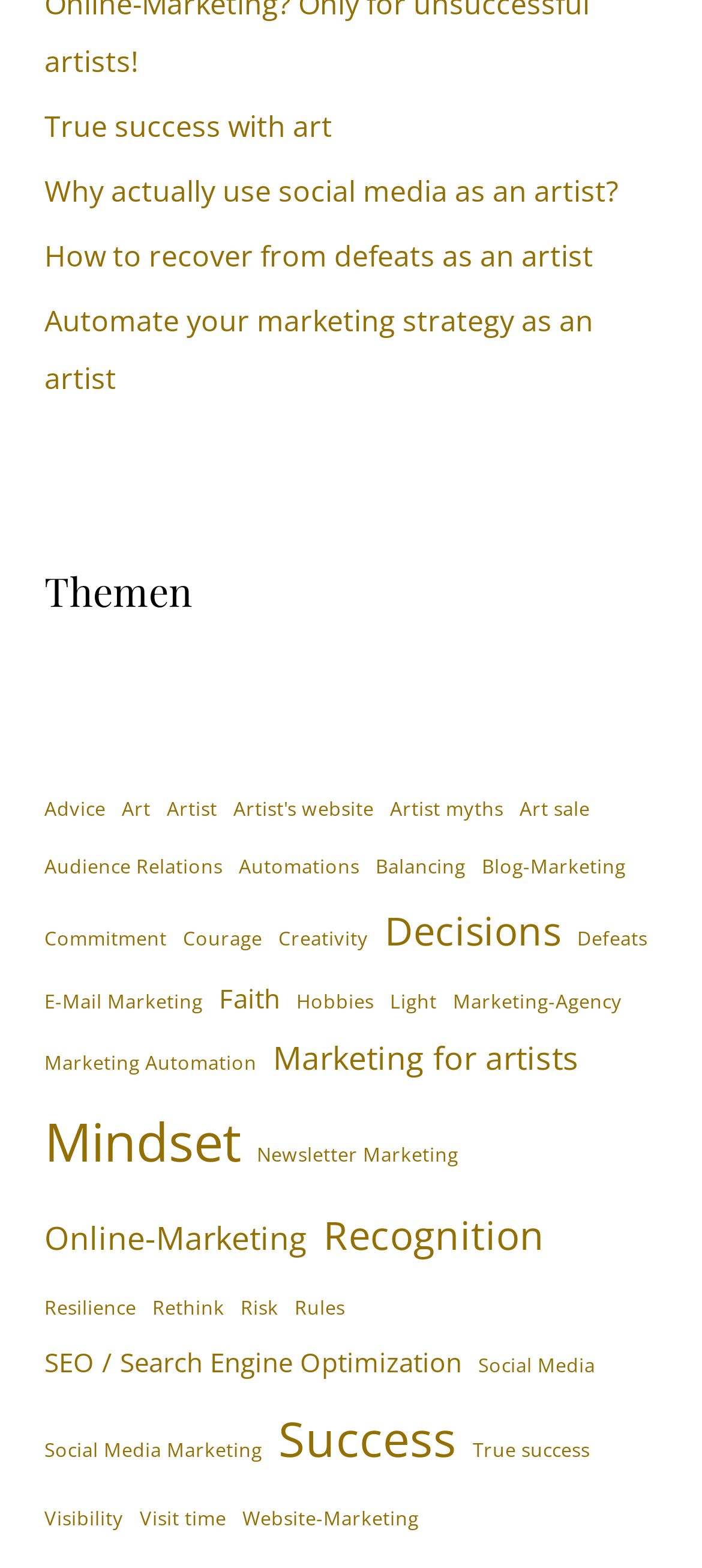Could you find the bounding box coordinates of the clickable area to complete this instruction: "Explore 'Themen'"?

[0.063, 0.361, 0.937, 0.394]